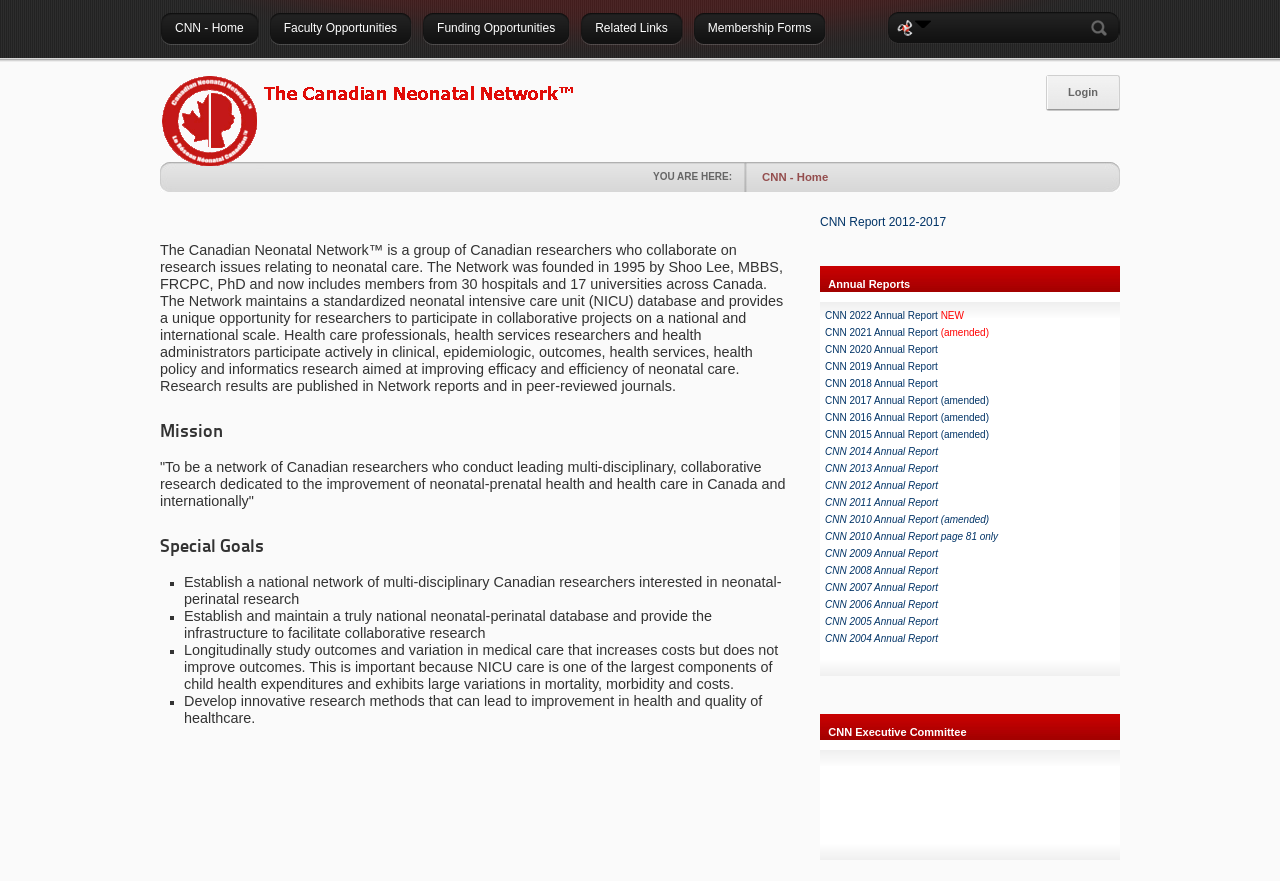Locate the bounding box coordinates of the clickable element to fulfill the following instruction: "View the 'Mission' section". Provide the coordinates as four float numbers between 0 and 1 in the format [left, top, right, bottom].

[0.125, 0.482, 0.617, 0.501]